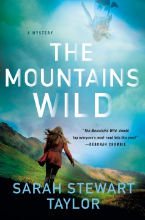Answer the question with a single word or phrase: 
What is the main character's occupation?

Homicide detective